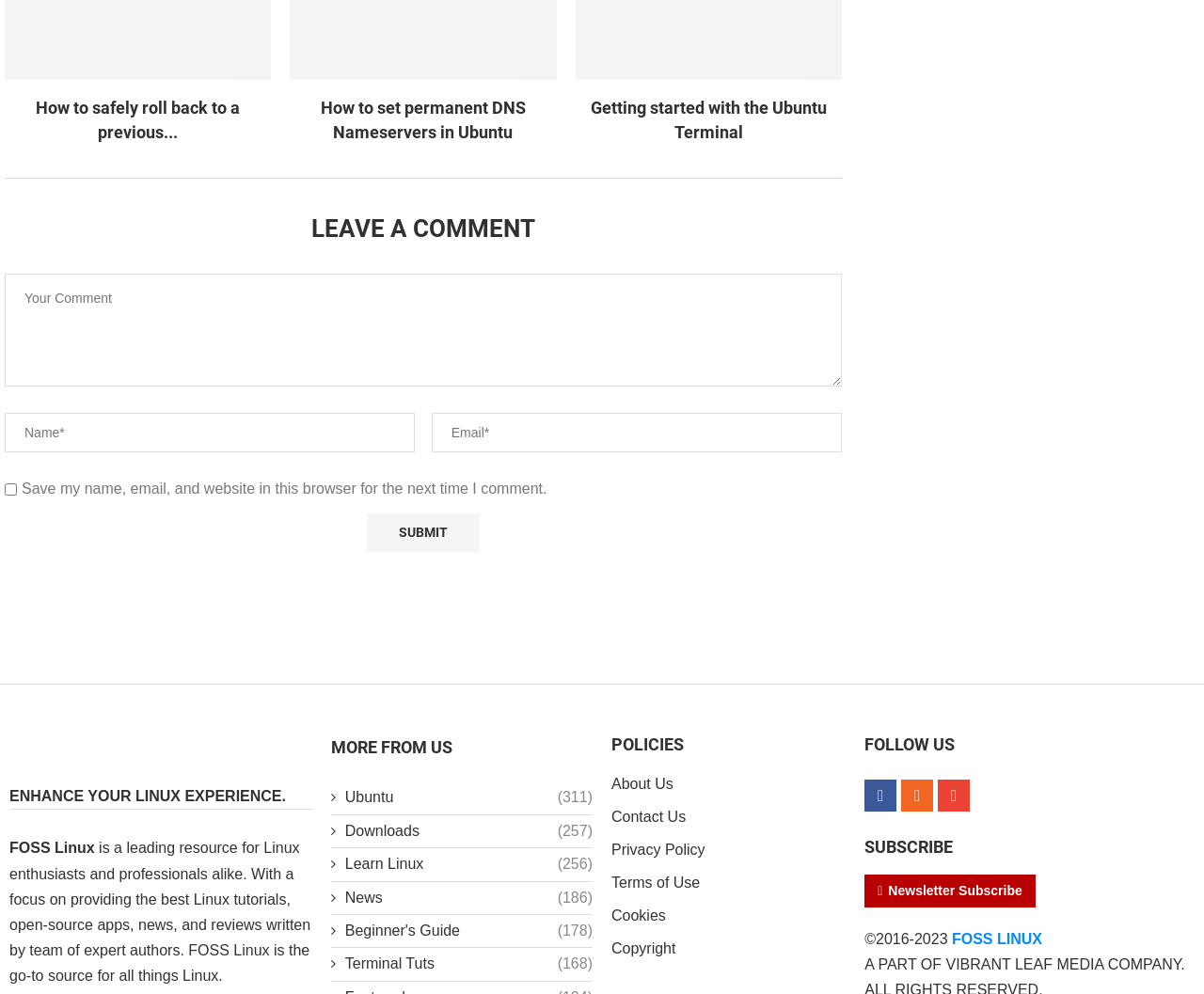Pinpoint the bounding box coordinates of the element you need to click to execute the following instruction: "Leave a comment". The bounding box should be represented by four float numbers between 0 and 1, in the format [left, top, right, bottom].

[0.004, 0.275, 0.699, 0.389]